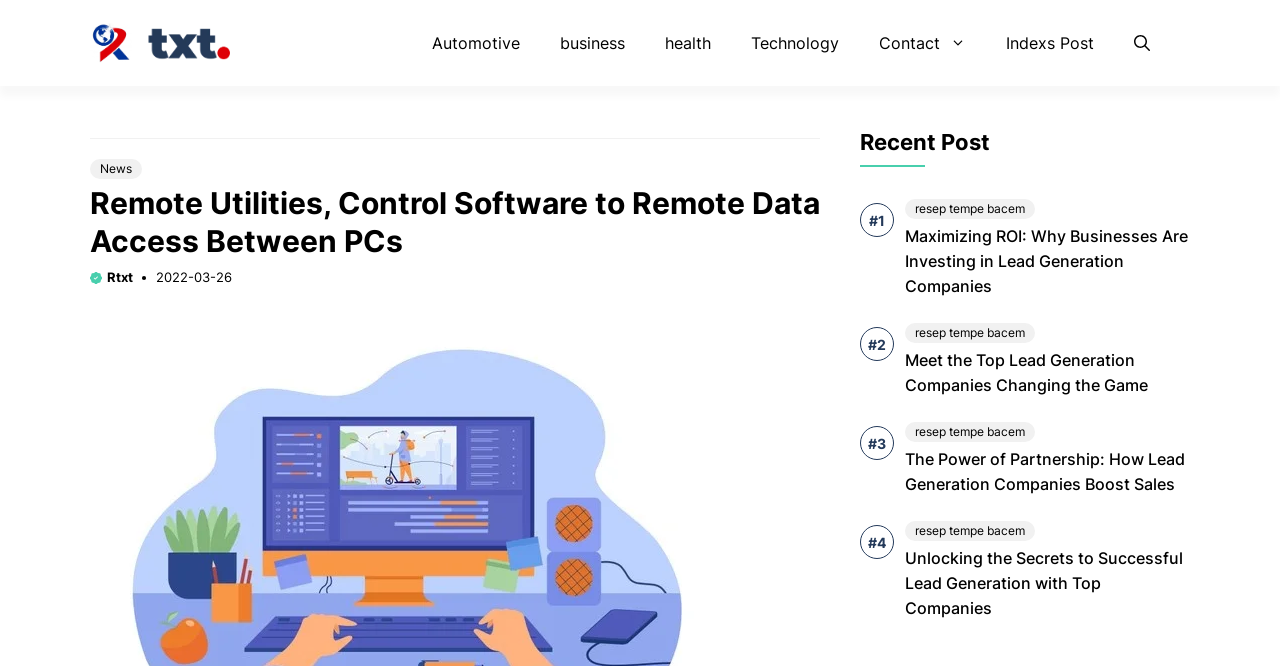Locate the coordinates of the bounding box for the clickable region that fulfills this instruction: "Explore the Technology link".

[0.571, 0.027, 0.671, 0.102]